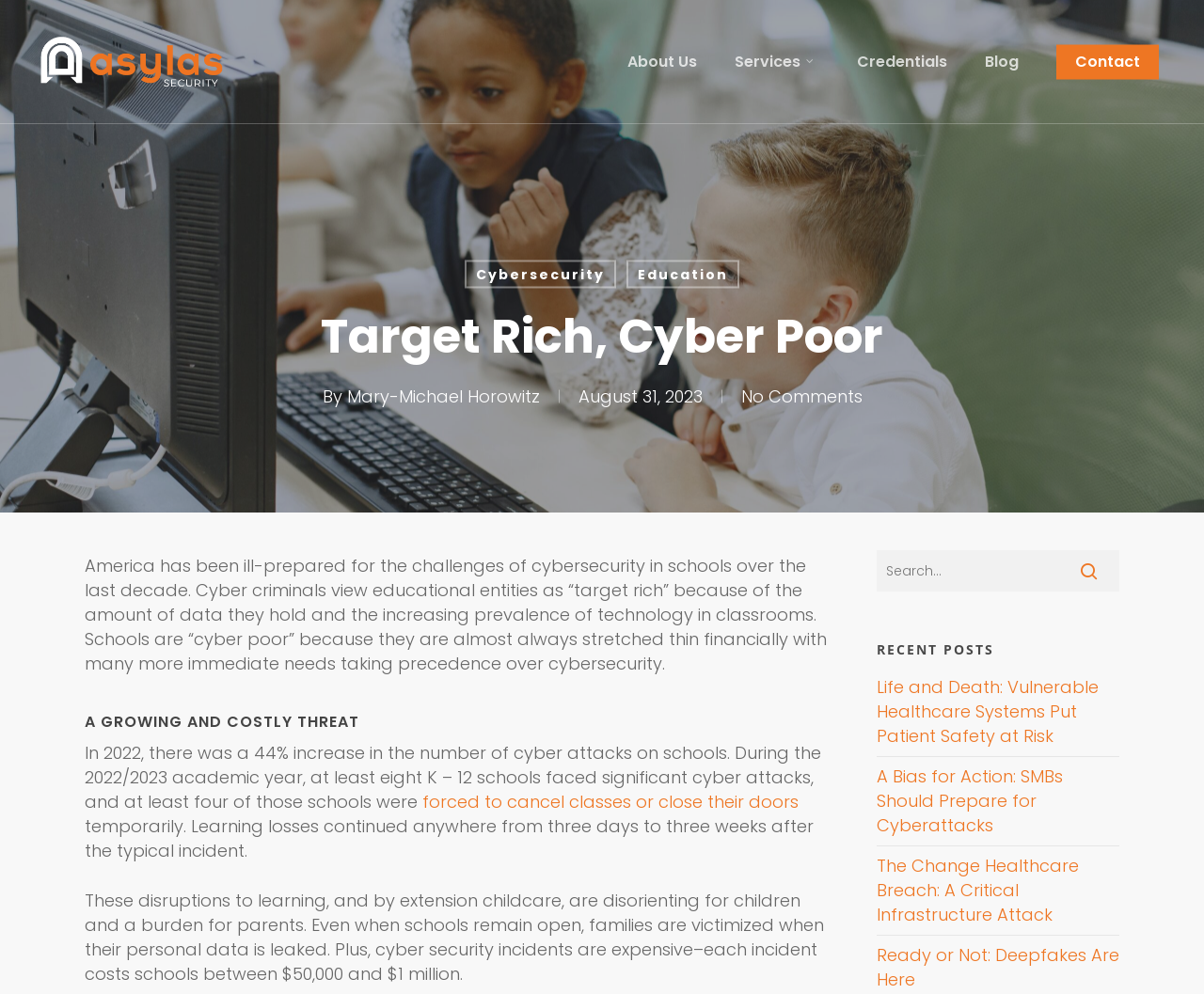Locate the bounding box coordinates of the element to click to perform the following action: 'Check the 'RECENT POSTS''. The coordinates should be given as four float values between 0 and 1, in the form of [left, top, right, bottom].

[0.728, 0.642, 0.93, 0.665]